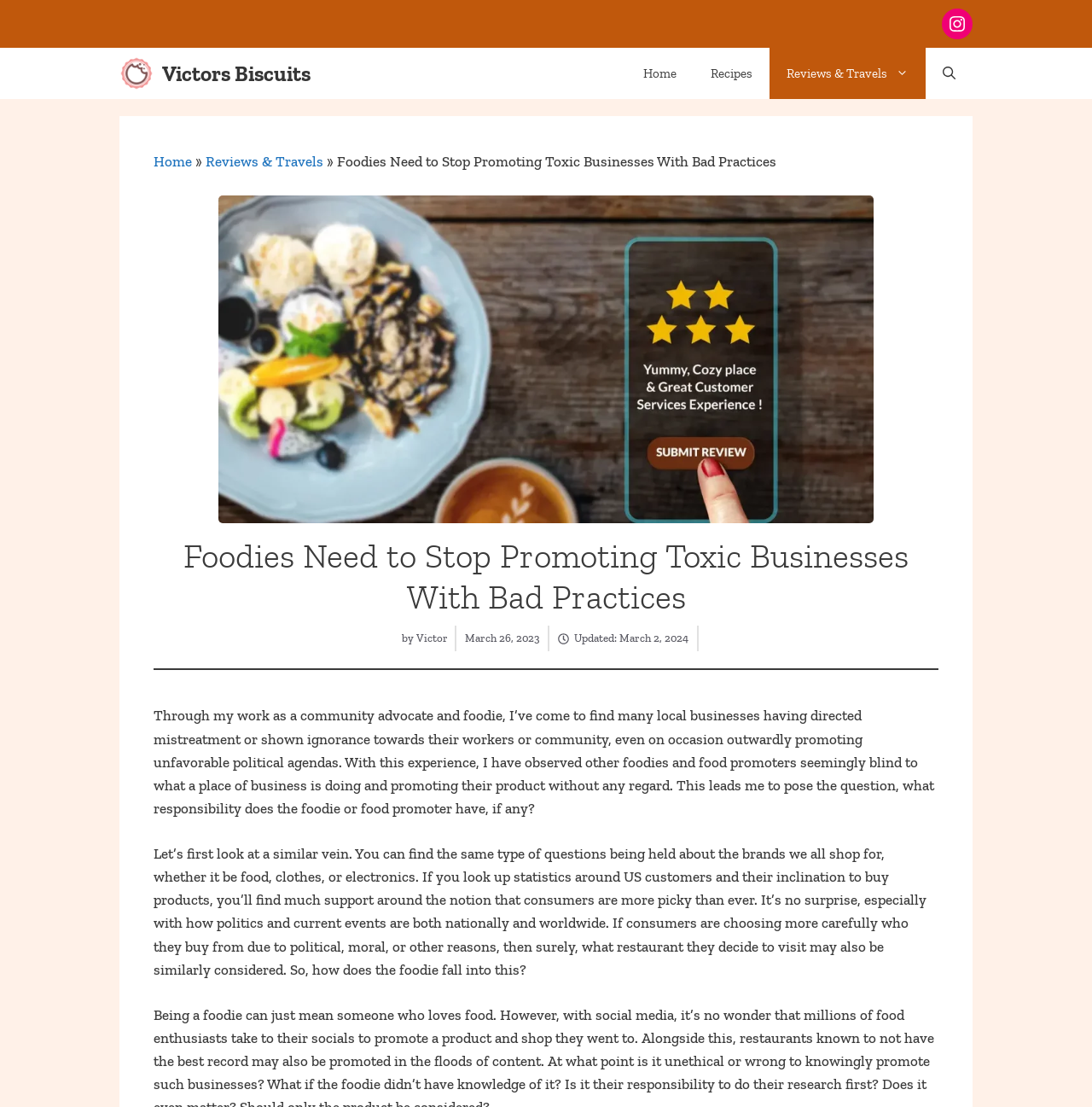What is the image on the webpage about?
Could you please answer the question thoroughly and with as much detail as possible?

I determined the content of the image by looking at the image element, which has a description 'Phone reviewing a plate of food, 5 stars appear on the screen'.